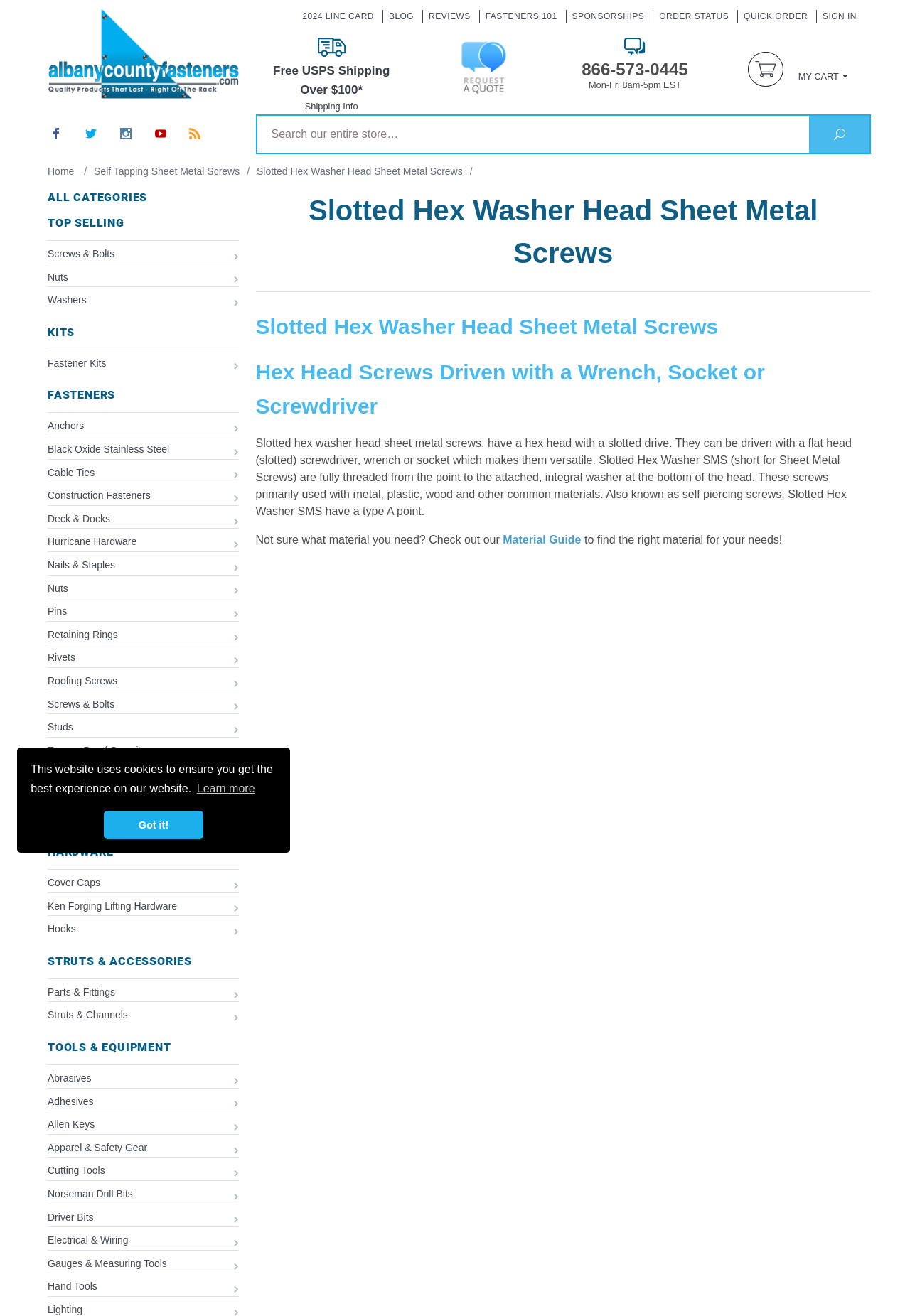Provide a short answer to the following question with just one word or phrase: What is the purpose of the Slotted Hex Washer Head Sheet Metal Screws?

For metal, plastic, wood, and other materials